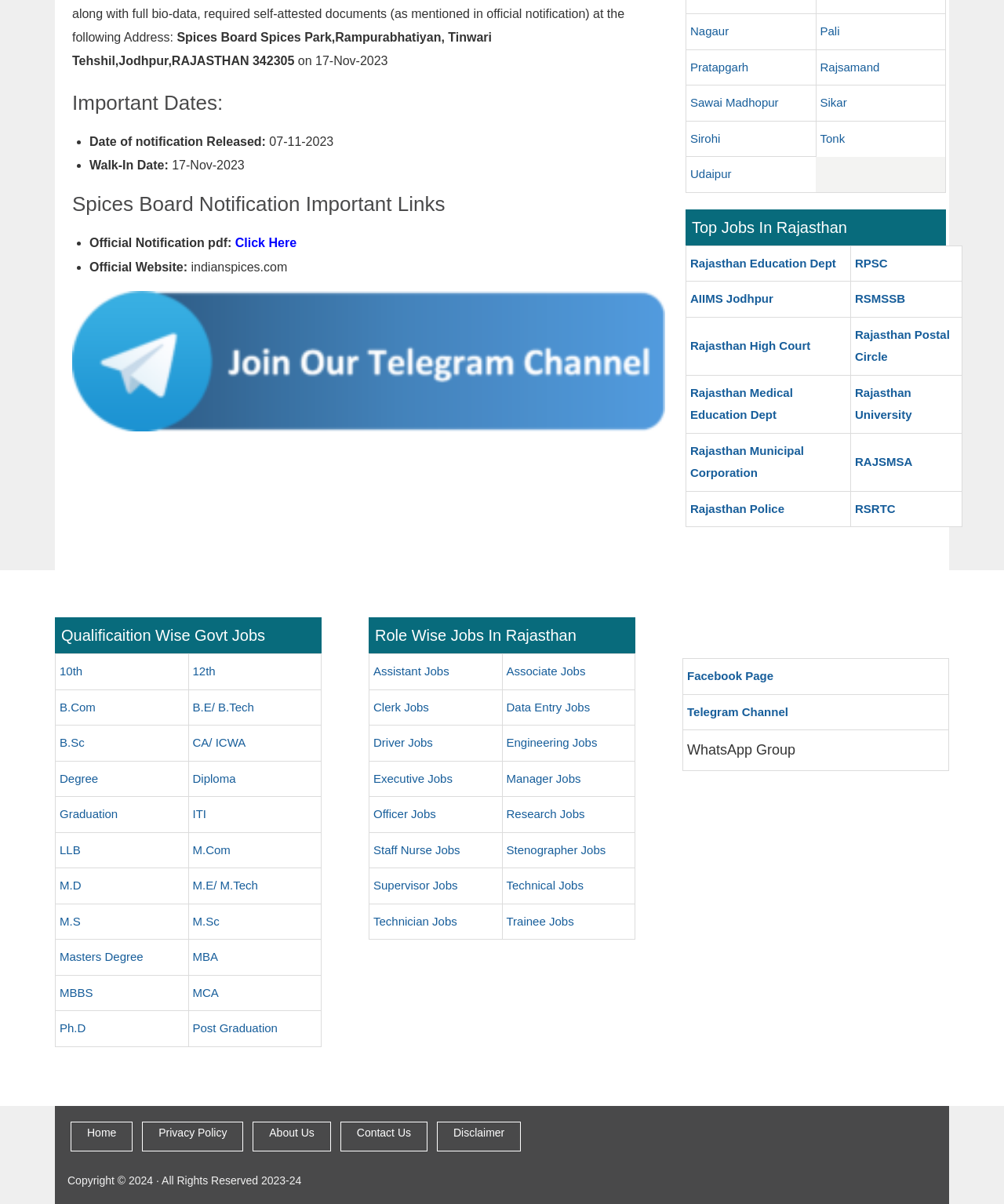Given the element description, predict the bounding box coordinates in the format (top-left x, top-left y, bottom-right x, bottom-right y), using floating point numbers between 0 and 1: Rajasthan Medical Education Dept

[0.688, 0.317, 0.843, 0.354]